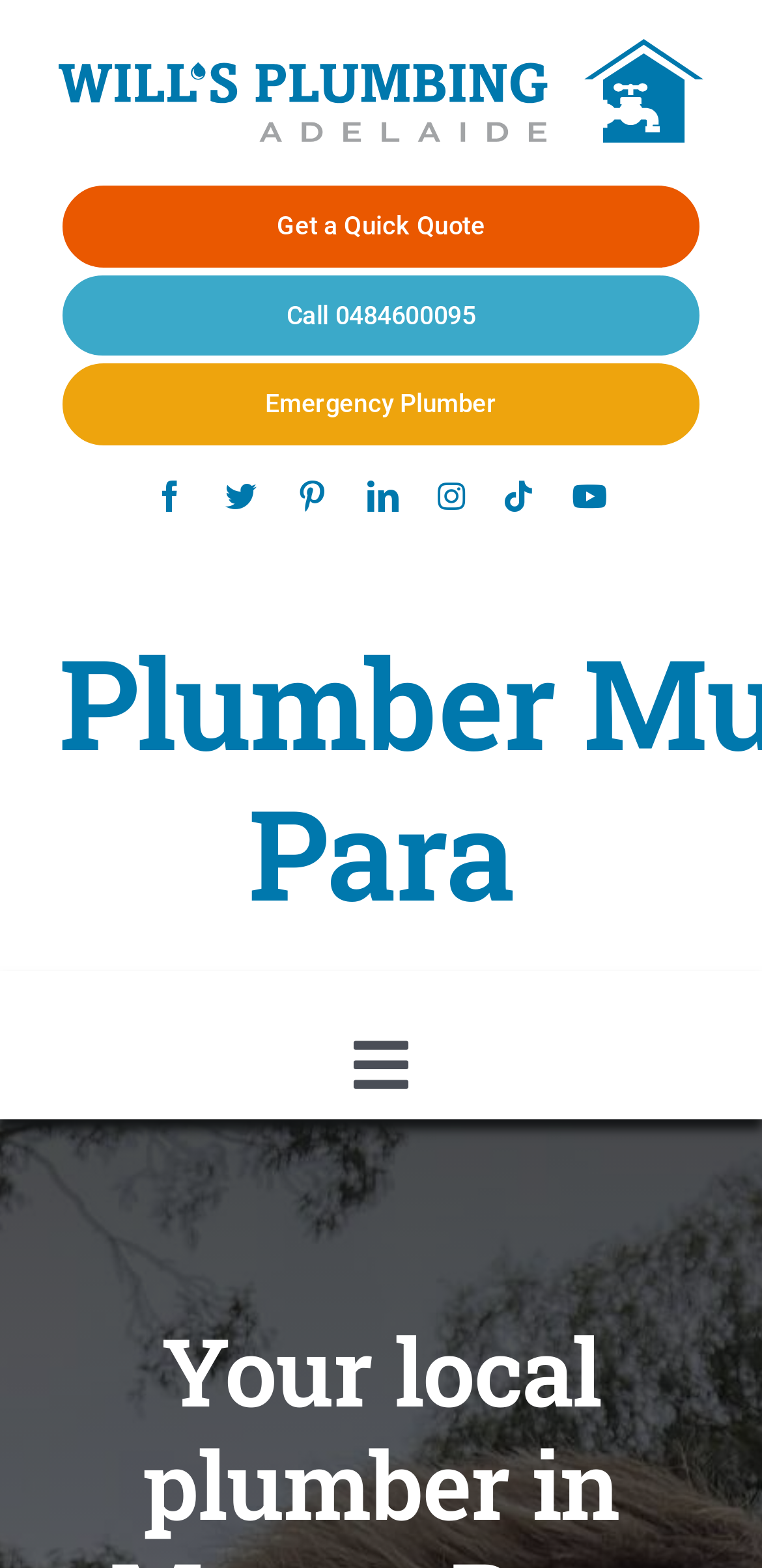Is the navigation menu expanded?
Refer to the image and provide a concise answer in one word or phrase.

No